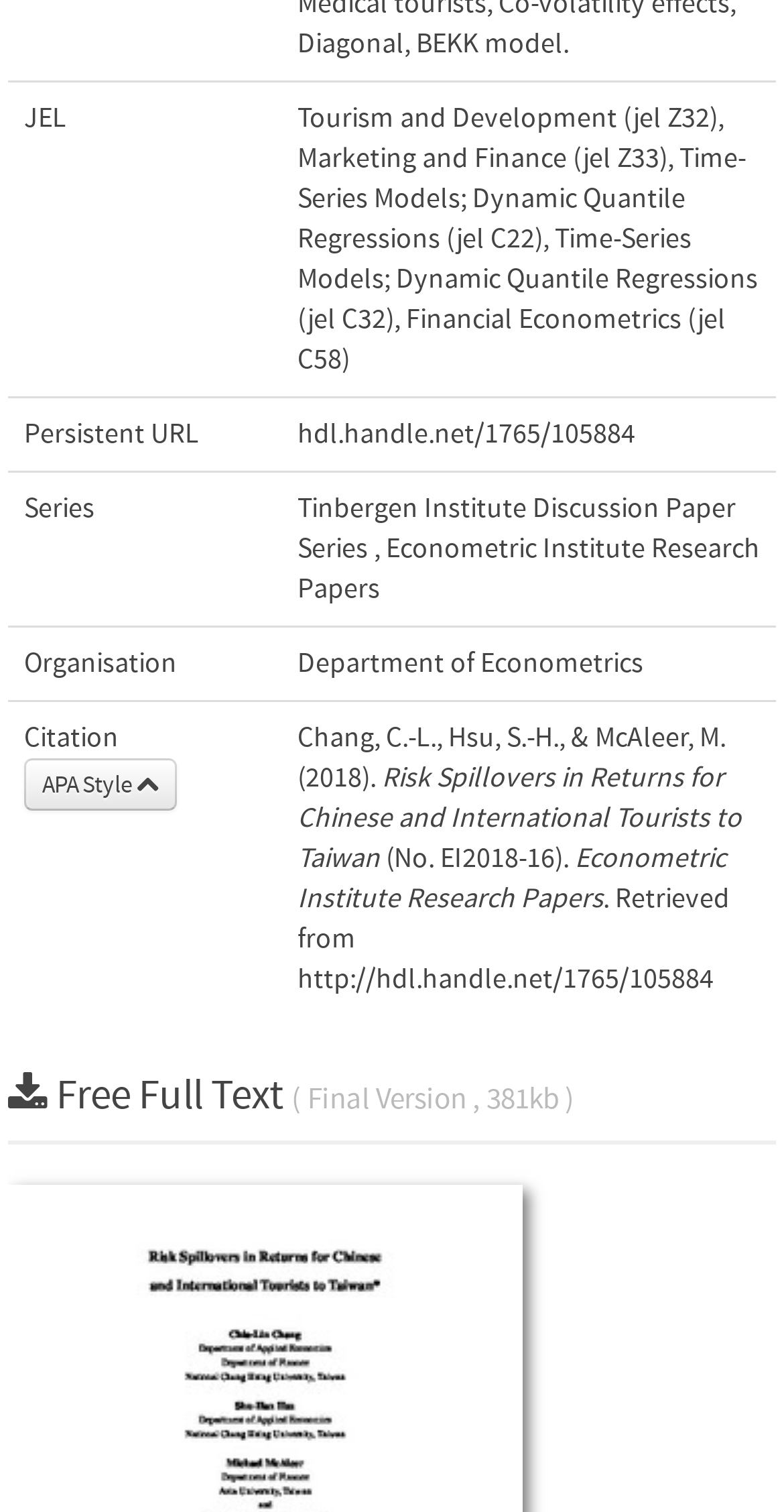Predict the bounding box of the UI element that fits this description: "APA Style".

[0.031, 0.502, 0.226, 0.537]